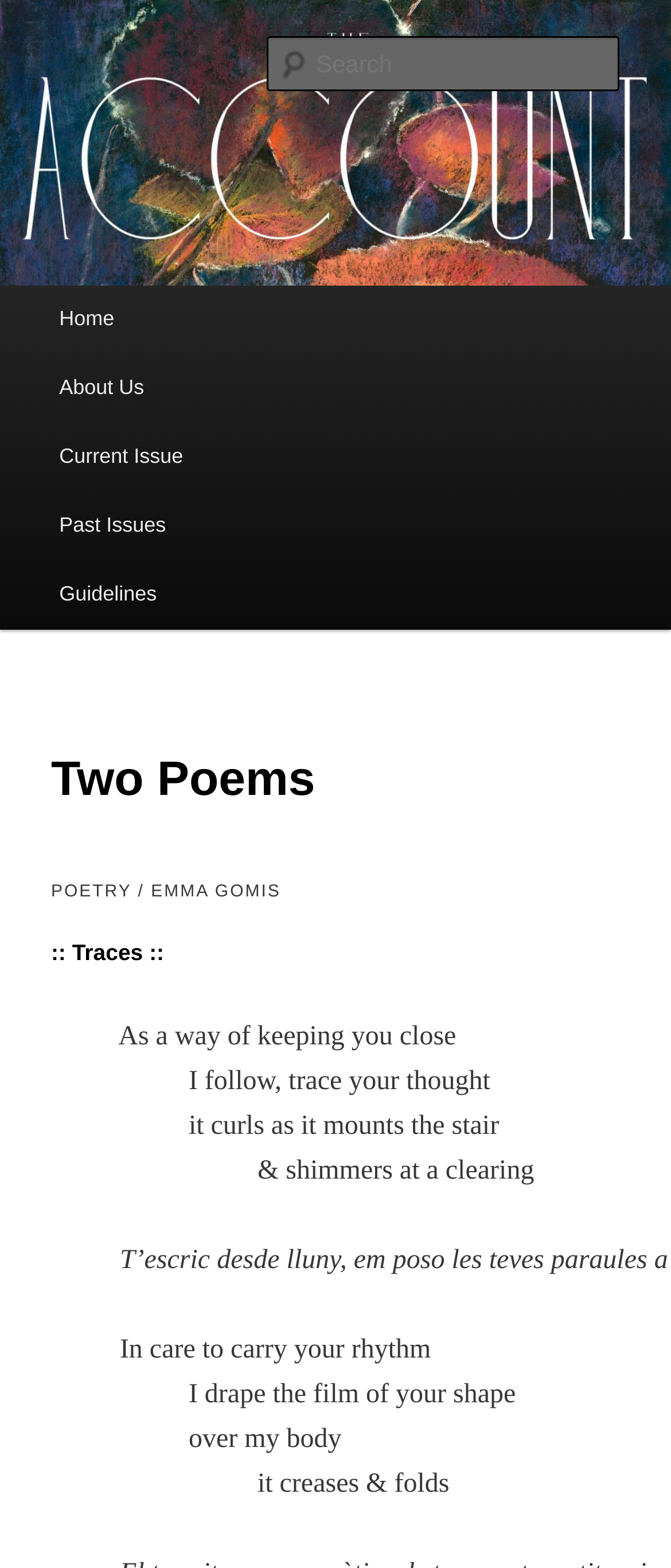Determine the heading of the webpage and extract its text content.

The Account: A Journal of Poetry, Prose, and Thought